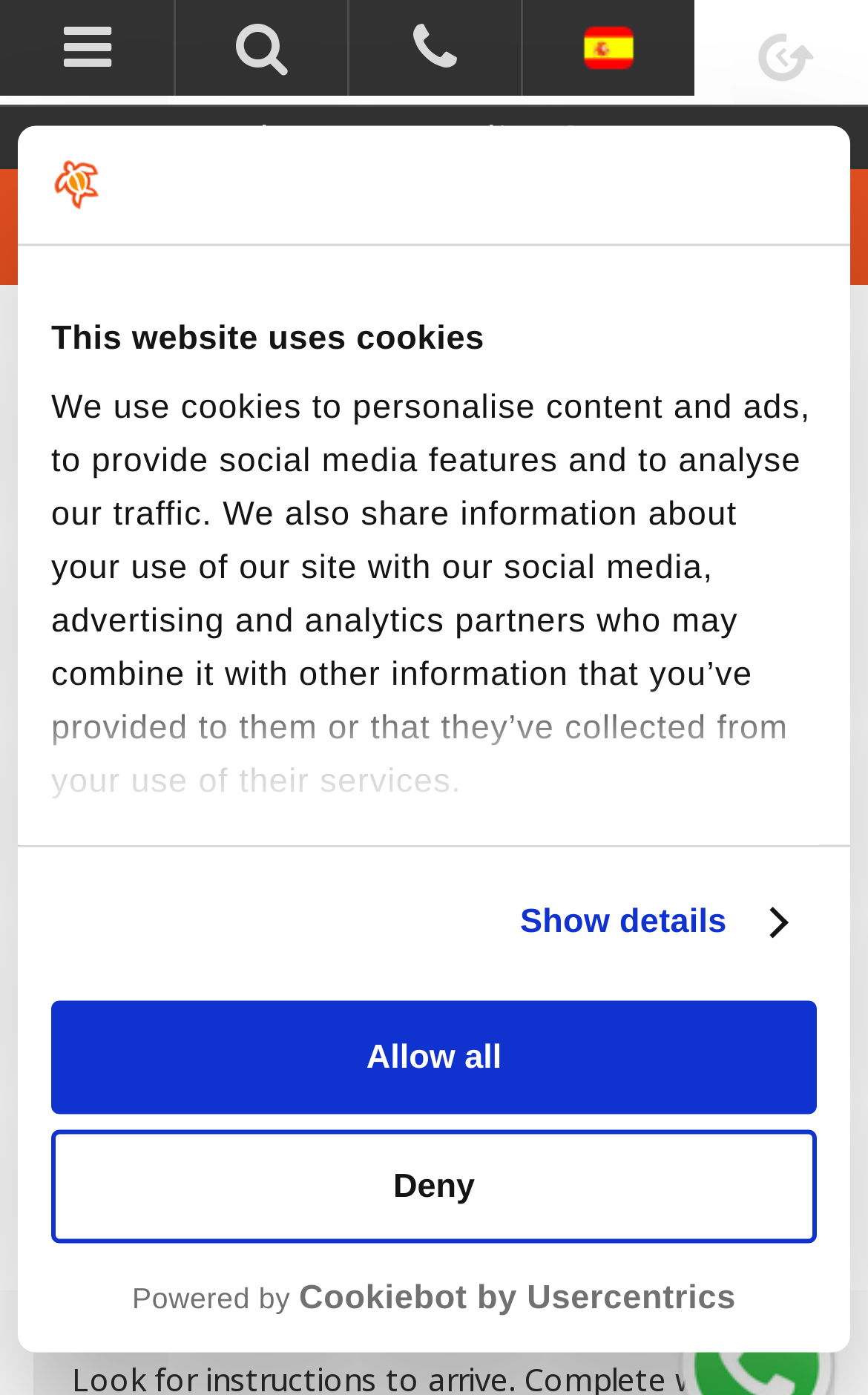What is the purpose of the map on the webpage?
Answer the question with detailed information derived from the image.

The map is being loaded on the webpage as indicated by the static text element 'Loading the map with the location...' and it is likely to show the location of the HoeNalu store.